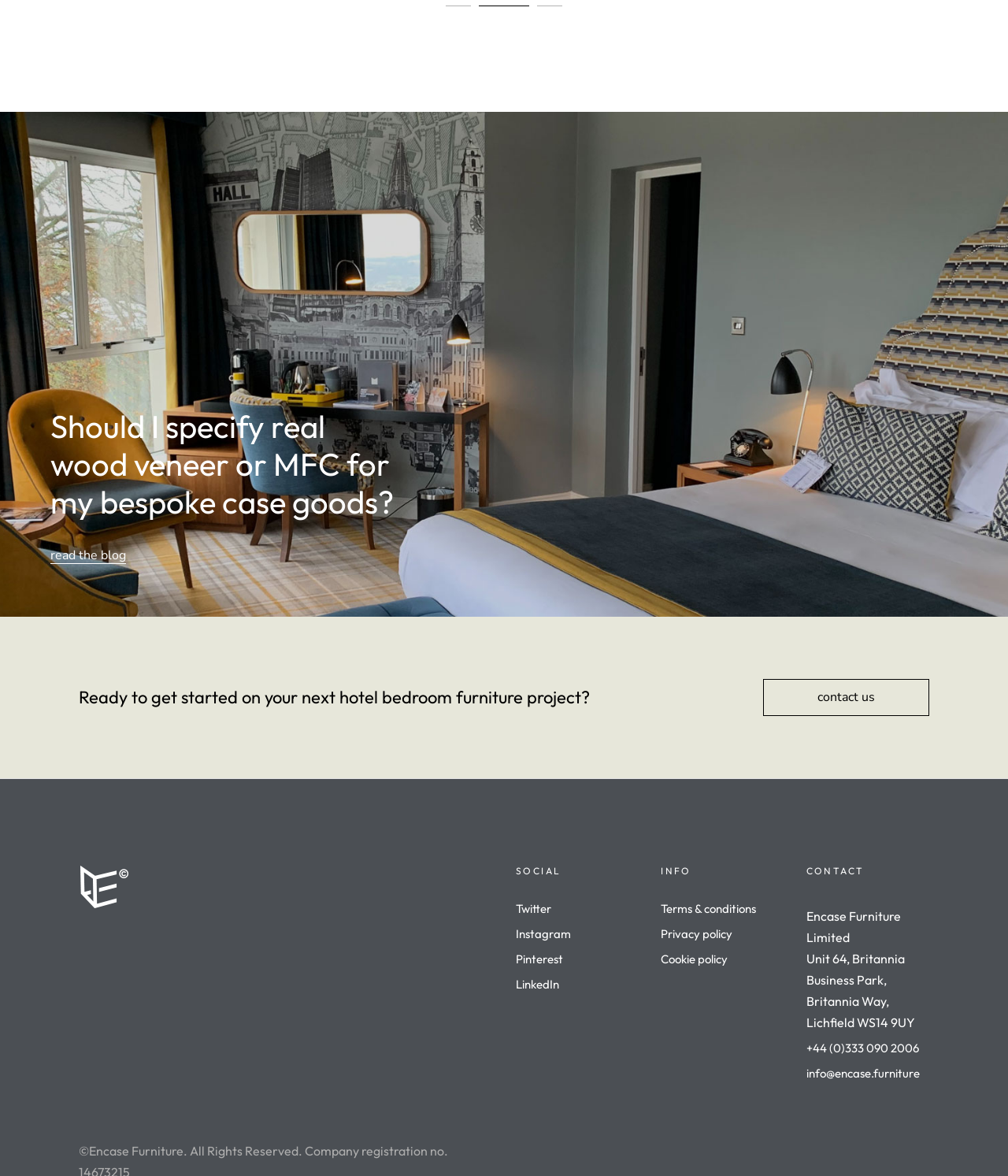Specify the bounding box coordinates of the region I need to click to perform the following instruction: "Call +44 (0)333 090 2006". The coordinates must be four float numbers in the range of 0 to 1, i.e., [left, top, right, bottom].

[0.8, 0.882, 0.911, 0.9]